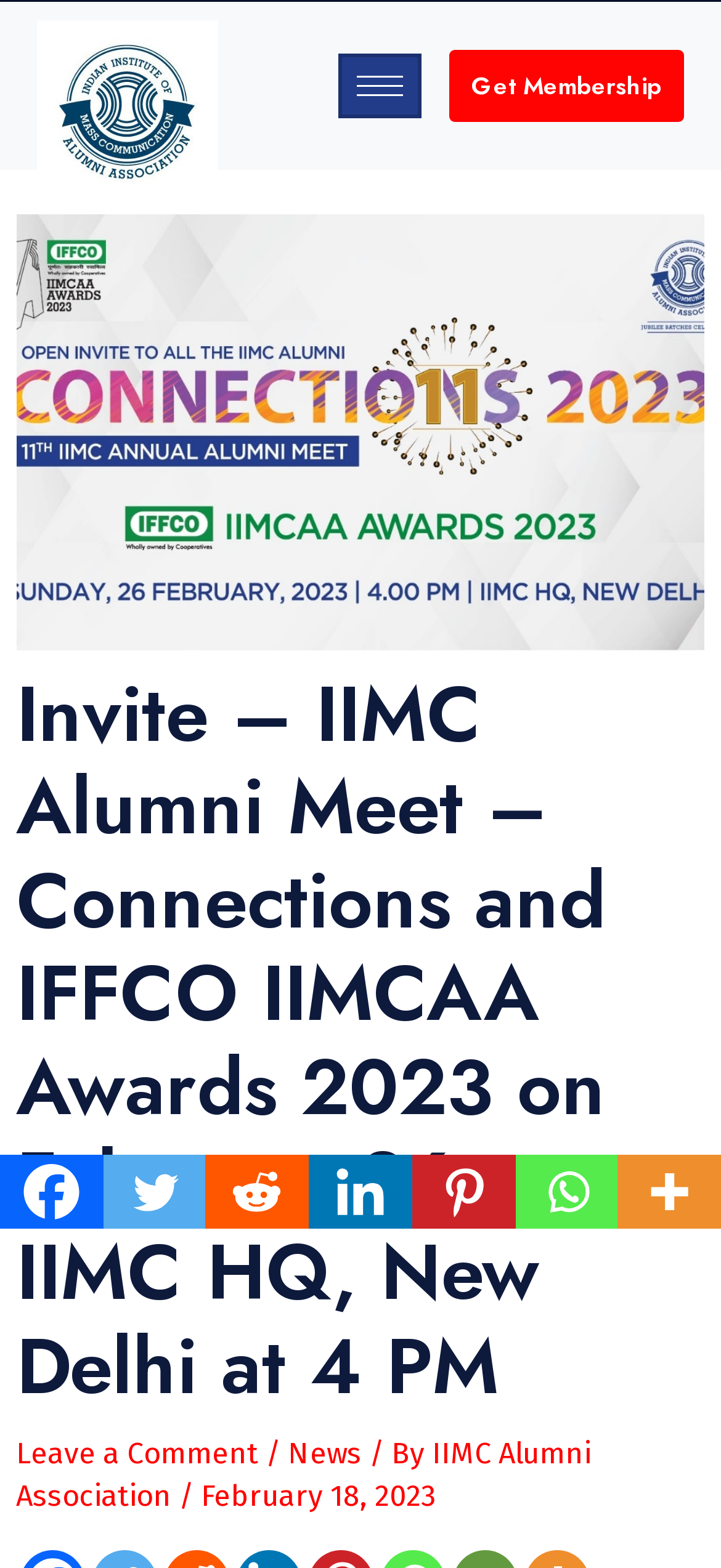Your task is to extract the text of the main heading from the webpage.

Invite – IIMC Alumni Meet – Connections and IFFCO IIMCAA Awards 2023 on February 26 at IIMC HQ, New Delhi at 4 PM